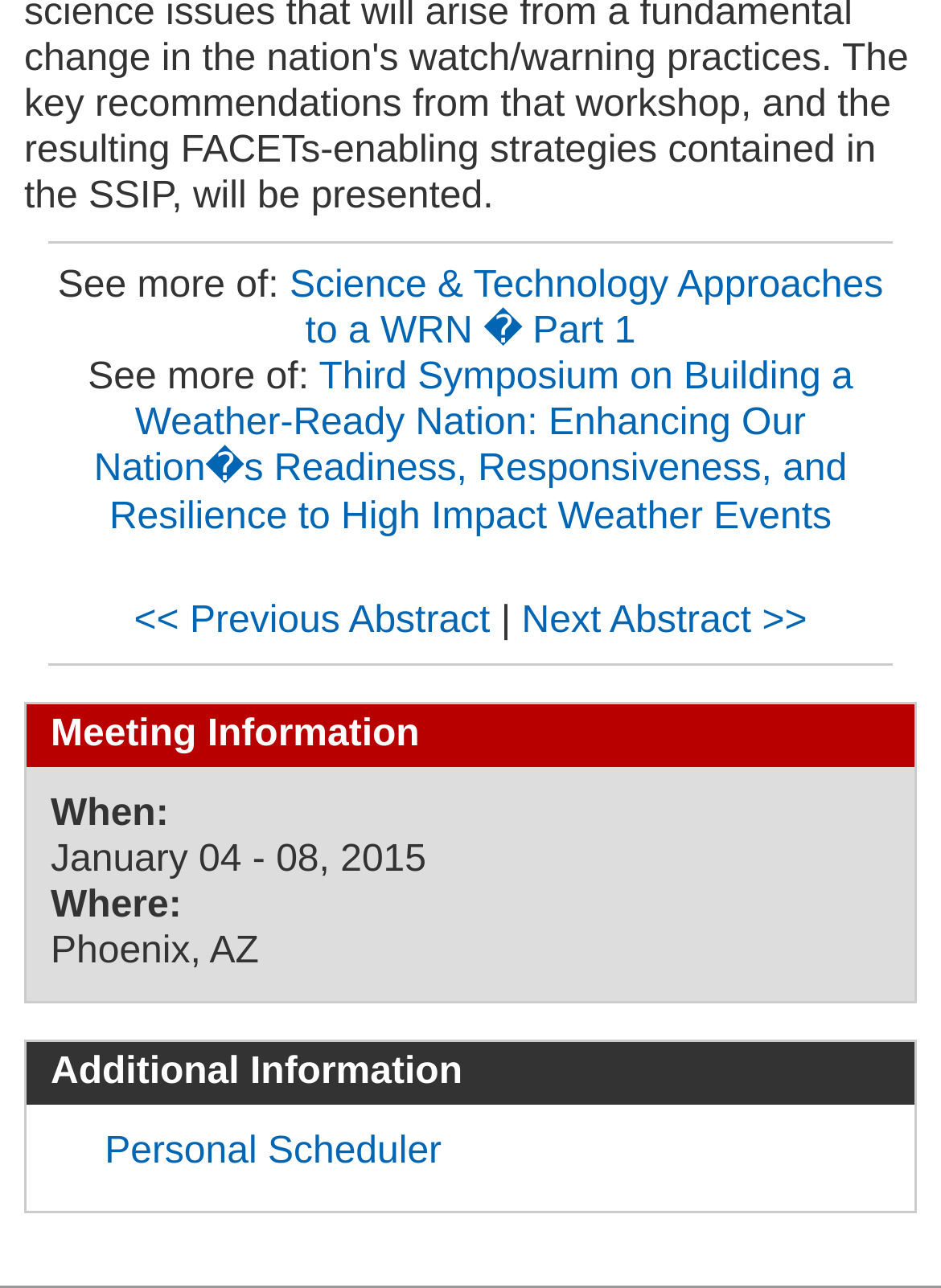When is the meeting?
Refer to the screenshot and answer in one word or phrase.

January 04 - 08, 2015